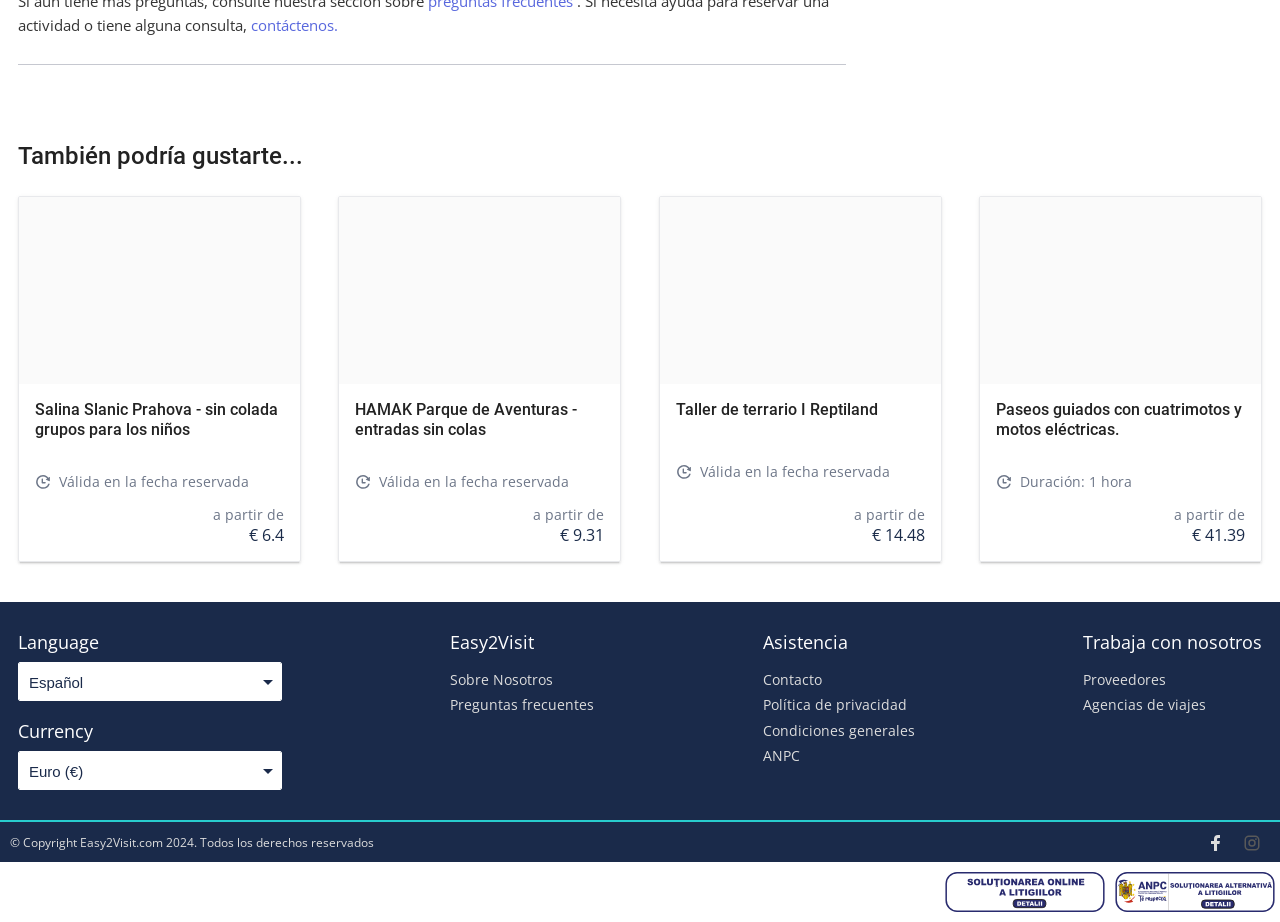What is the website about?
Using the screenshot, give a one-word or short phrase answer.

Booking activities